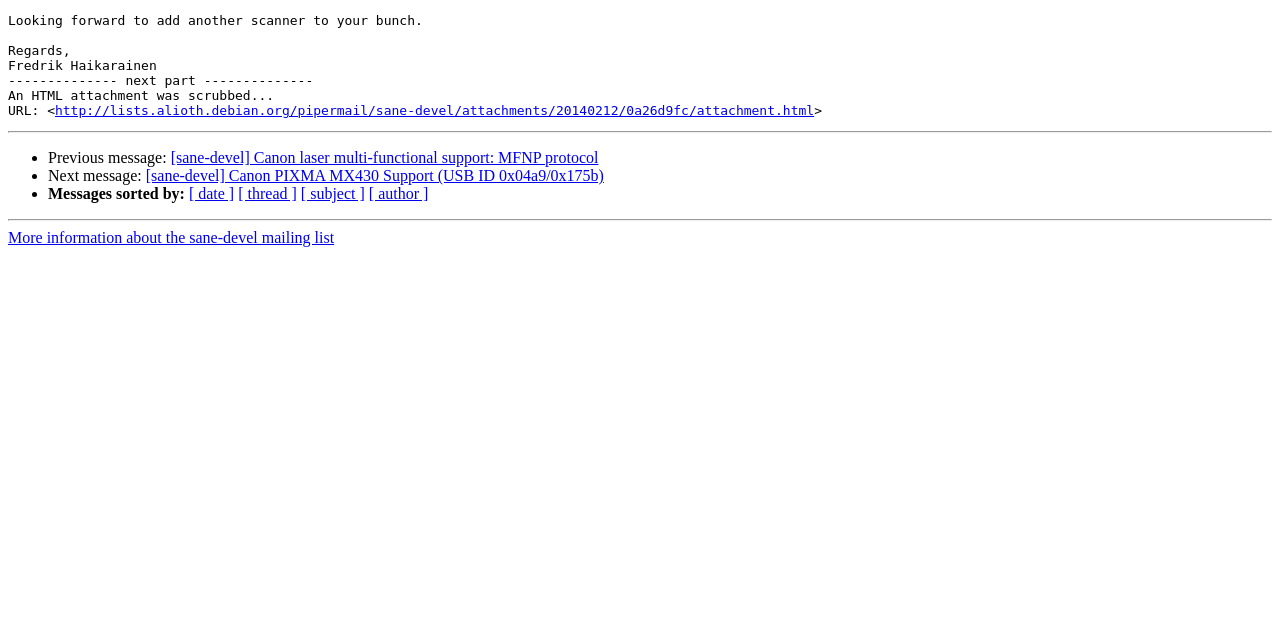Determine the bounding box coordinates in the format (top-left x, top-left y, bottom-right x, bottom-right y). Ensure all values are floating point numbers between 0 and 1. Identify the bounding box of the UI element described by: [ author ]

[0.288, 0.29, 0.335, 0.316]